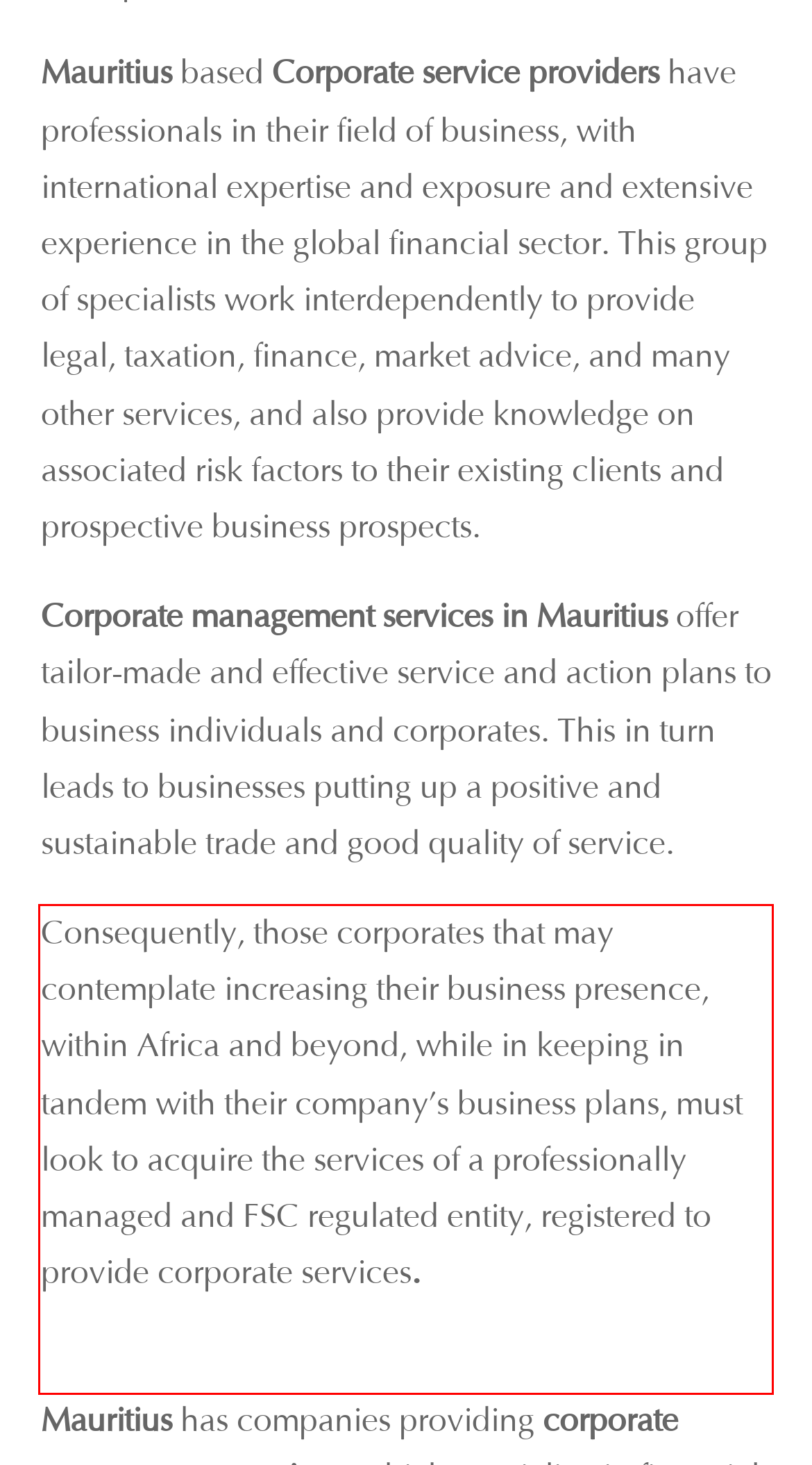Please perform OCR on the text within the red rectangle in the webpage screenshot and return the text content.

Consequently, those corporates that may contemplate increasing their business presence, within Africa and beyond, while in keeping in tandem with their company’s business plans, must look to acquire the services of a professionally managed and FSC regulated entity, registered to provide corporate services.